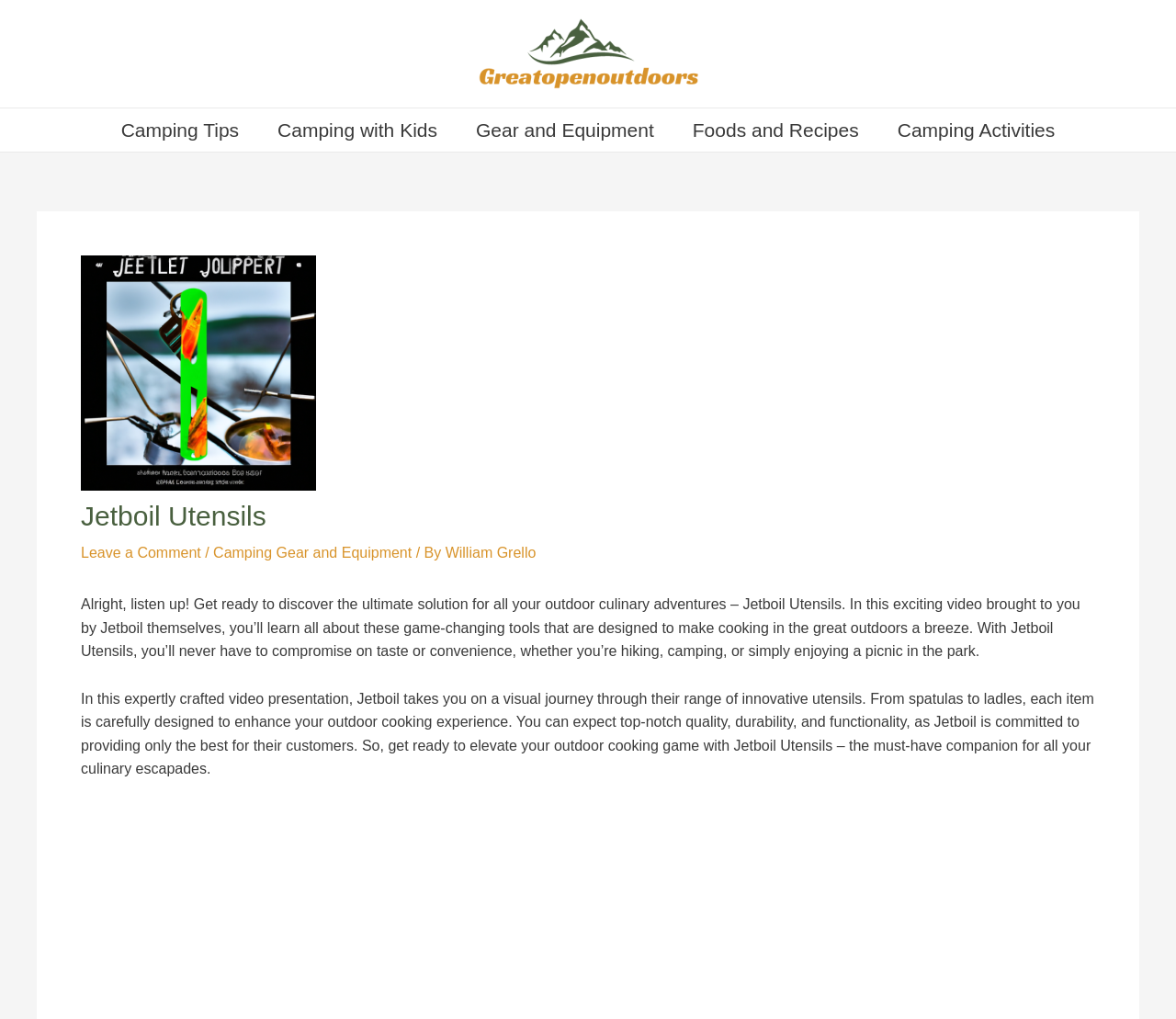Using the element description provided, determine the bounding box coordinates in the format (top-left x, top-left y, bottom-right x, bottom-right y). Ensure that all values are floating point numbers between 0 and 1. Element description: Camping Activities

[0.747, 0.106, 0.914, 0.149]